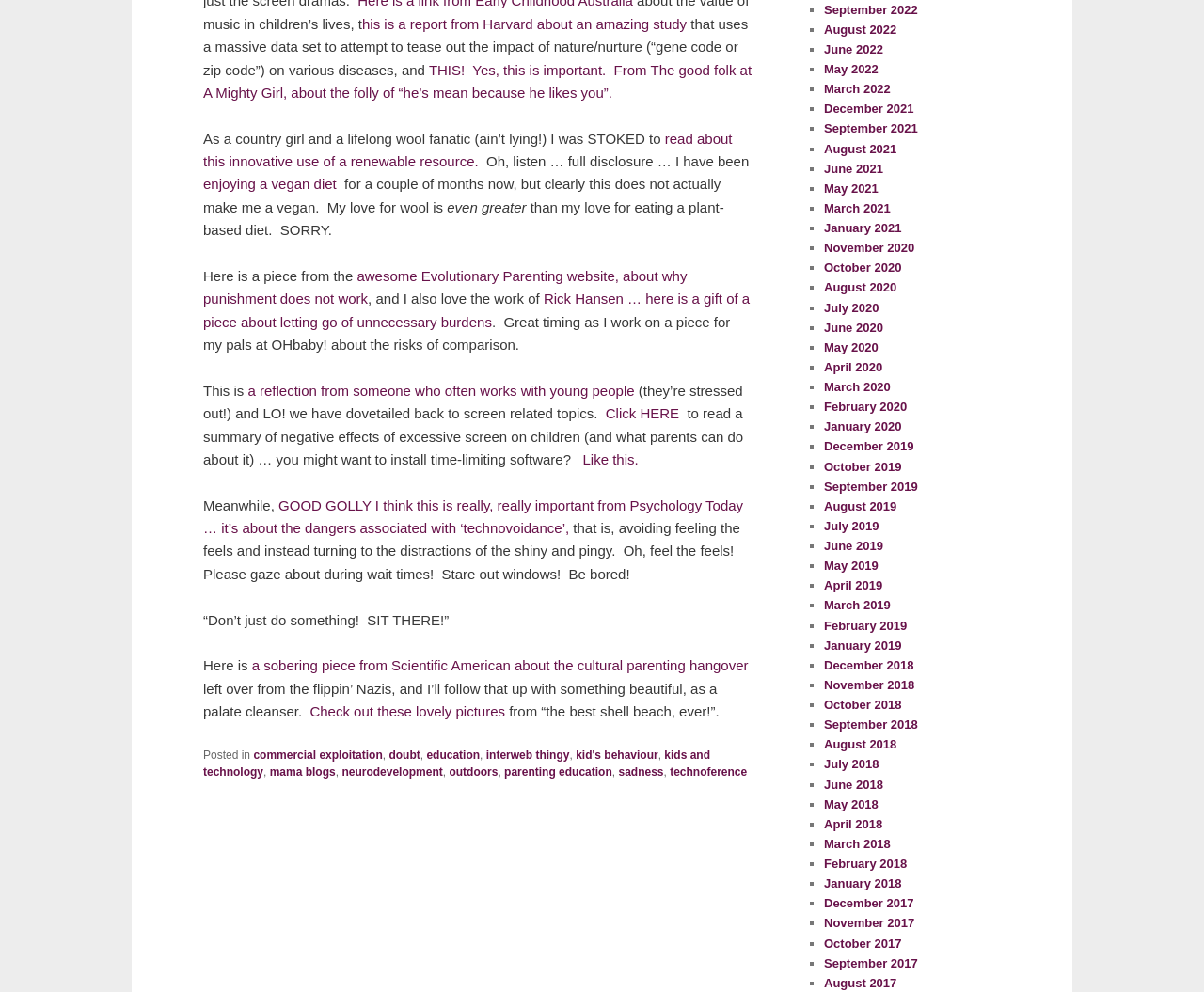Find and indicate the bounding box coordinates of the region you should select to follow the given instruction: "Read a summary of negative effects of excessive screen on children".

[0.503, 0.409, 0.567, 0.425]